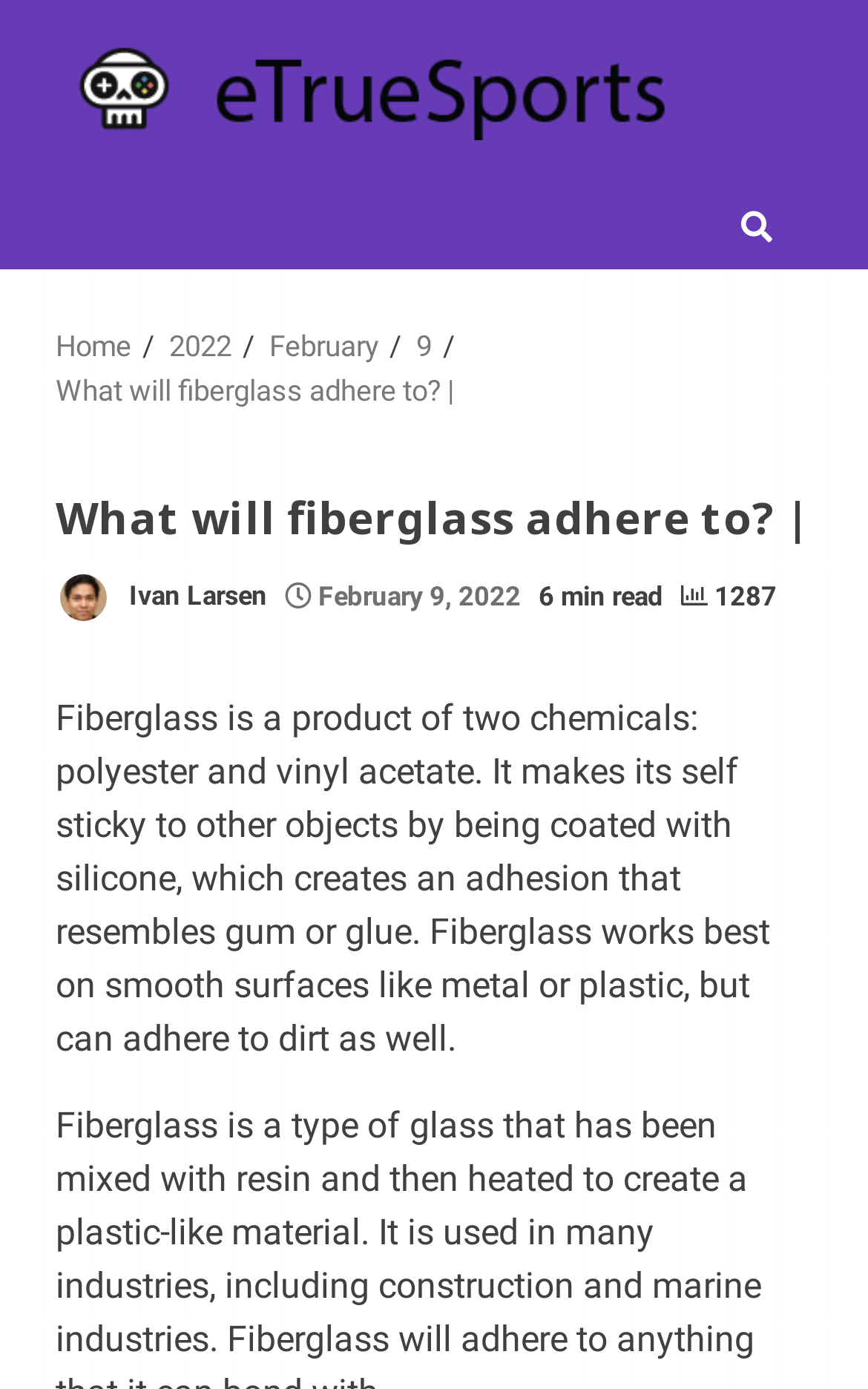What type of surfaces does fiberglass work best on?
Carefully analyze the image and provide a thorough answer to the question.

According to the webpage, the text states 'Fiberglass works best on smooth surfaces like metal or plastic...' which indicates that fiberglass works best on smooth surfaces.